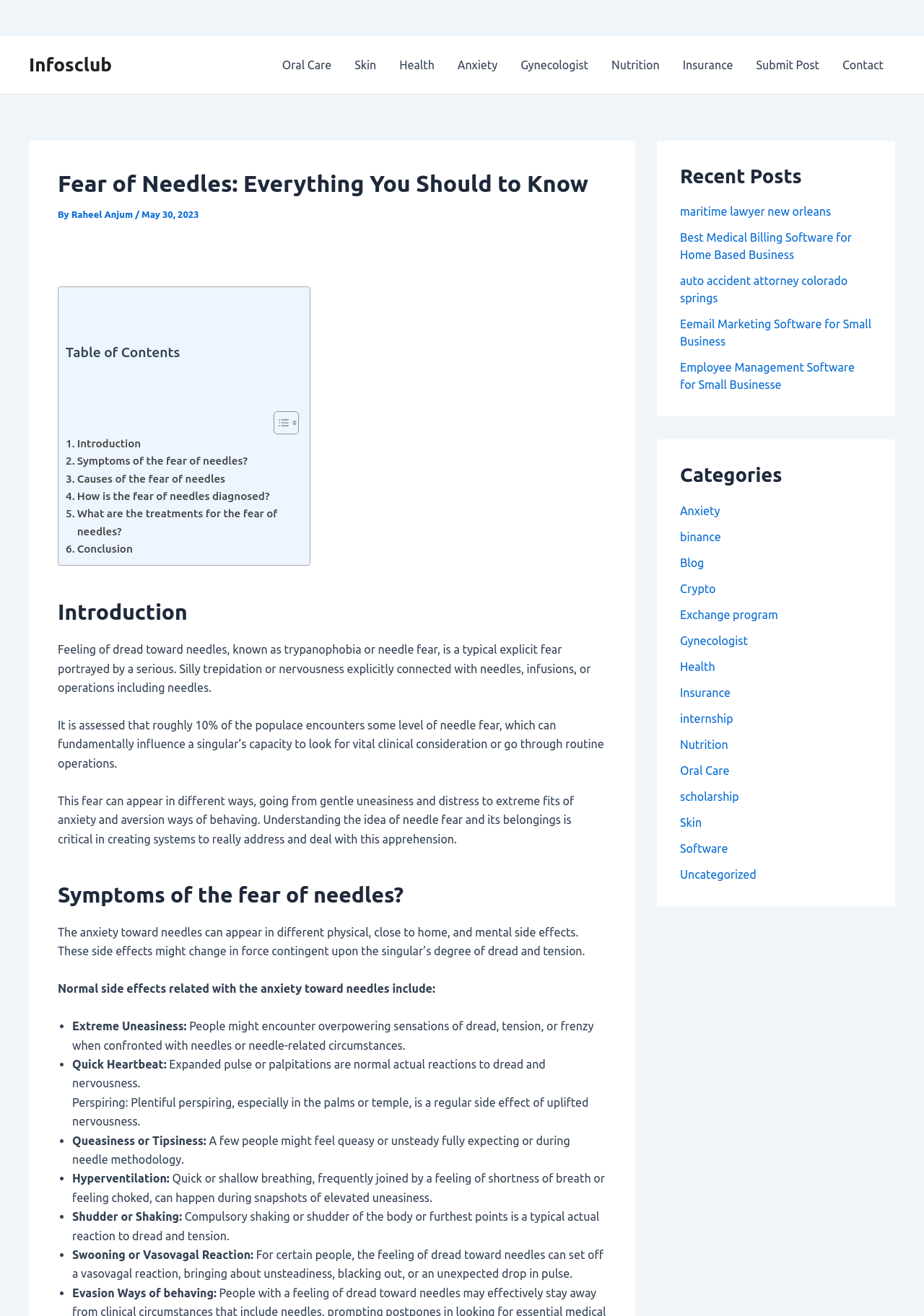Specify the bounding box coordinates of the area that needs to be clicked to achieve the following instruction: "Toggle the 'Table of Content'".

[0.284, 0.312, 0.32, 0.331]